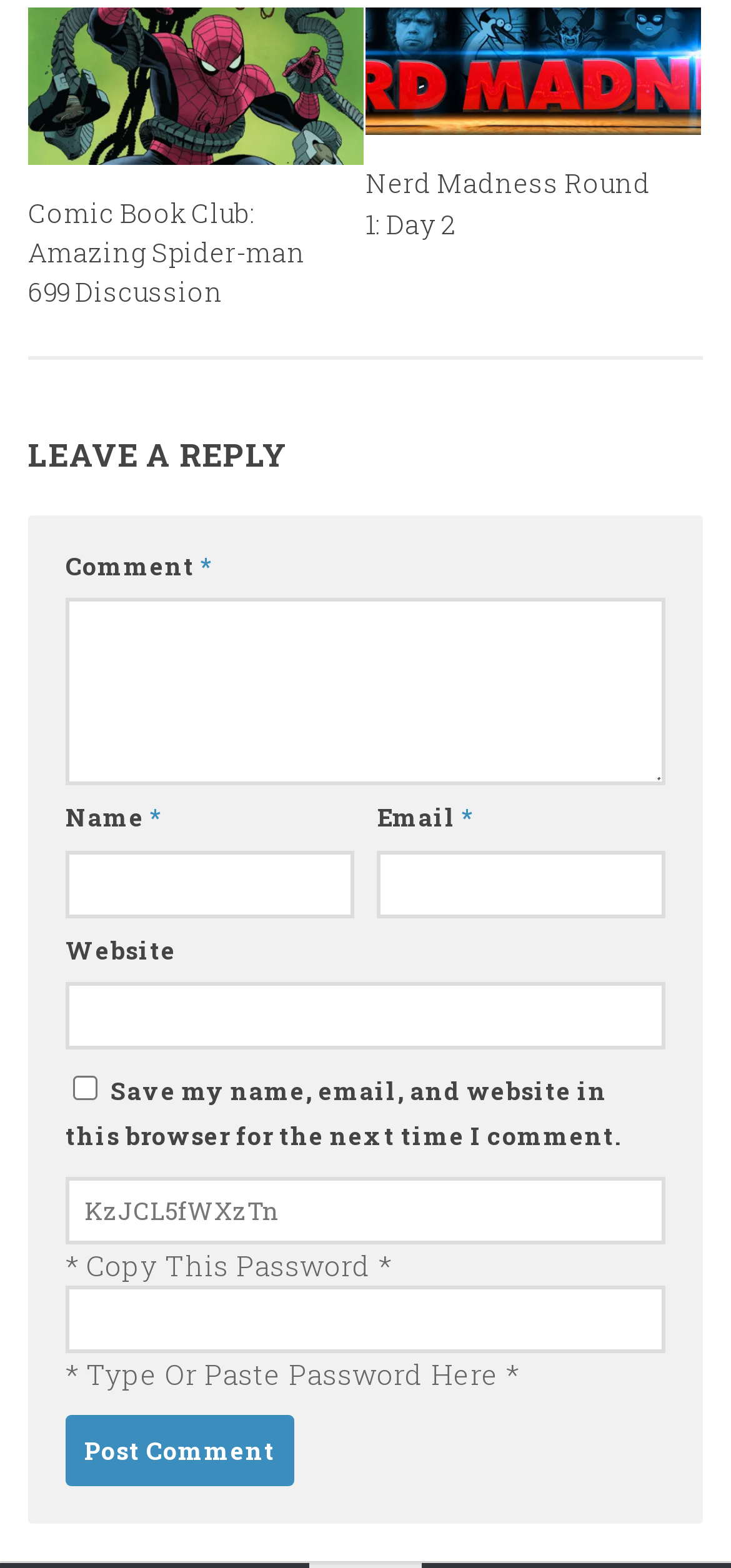What is the button at the bottom of the form for?
Give a single word or phrase answer based on the content of the image.

Post Comment